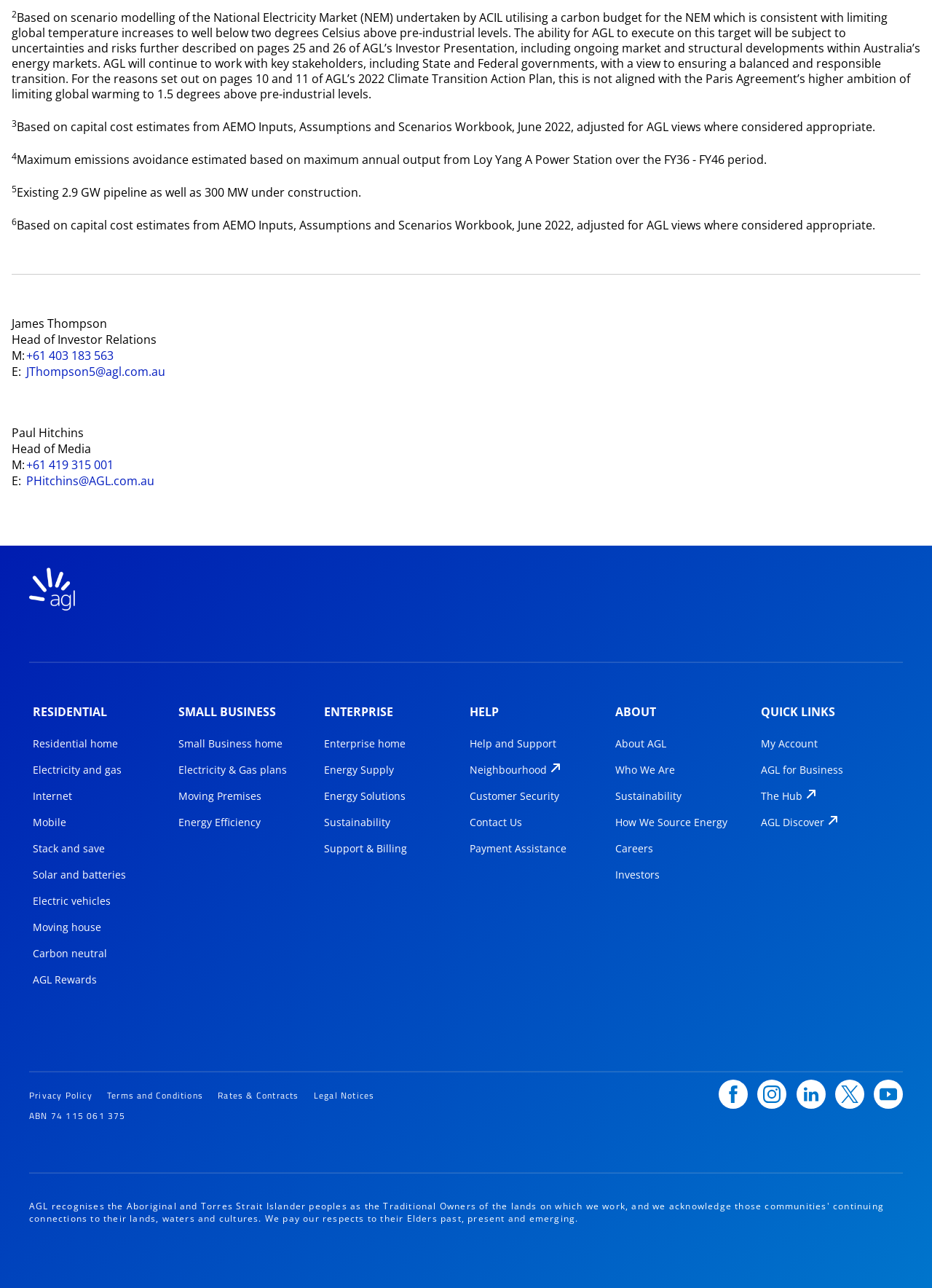Using the element description: "Terms and Conditions", determine the bounding box coordinates for the specified UI element. The coordinates should be four float numbers between 0 and 1, [left, top, right, bottom].

[0.115, 0.812, 0.218, 0.823]